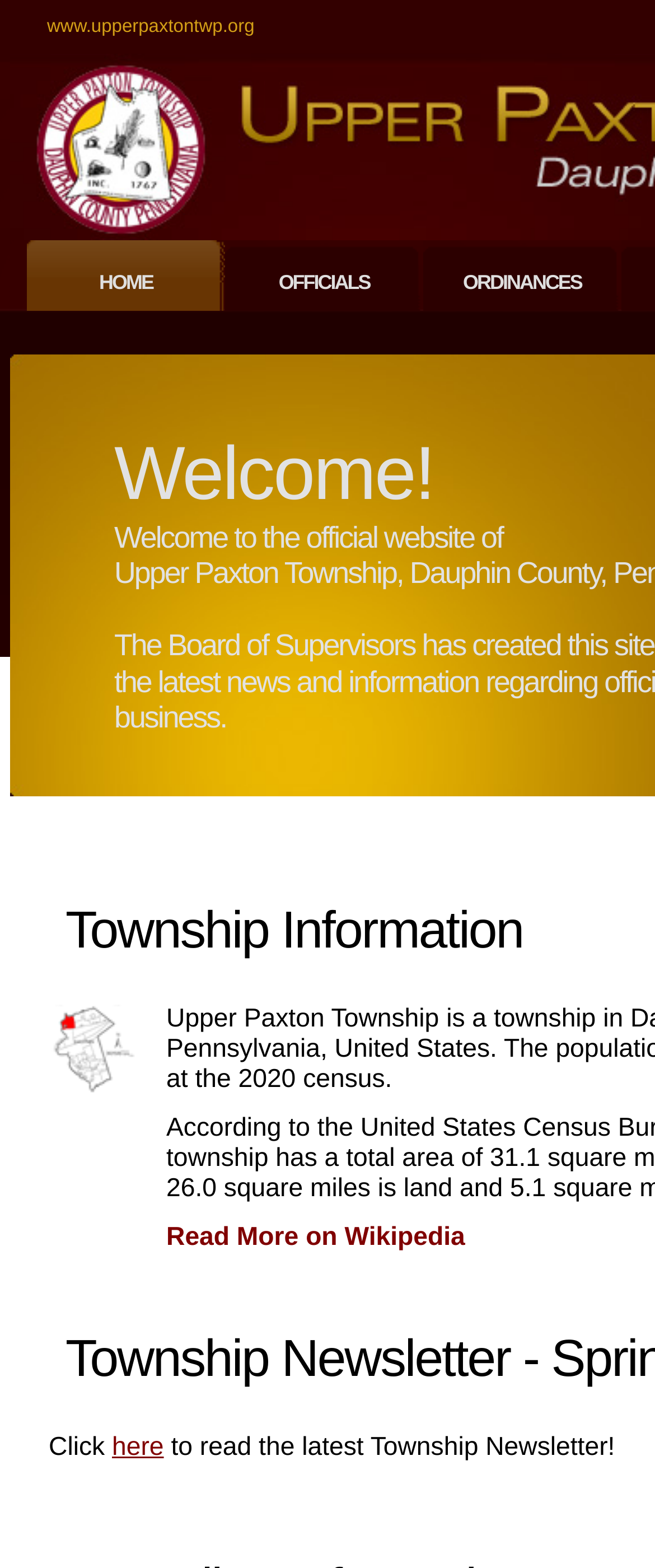Summarize the webpage in an elaborate manner.

The webpage is the official site of Upper Paxton Township, Dauphin County, Pennsylvania. At the top, there are three main navigation links: "HOME", "OFFICIALS", and "ORDINANCES", positioned horizontally next to each other. 

Below these links, a welcome message is displayed, consisting of three lines of text. The first line reads "Welcome!", followed by "Welcome to the official website of" on the second line, and "business" on the third line. 

On the top-left corner, there is a link to the website's URL, "www.upperpaxtontwp.org". 

Further down the page, there is a link to "Read More on Wikipedia". 

At the bottom of the page, there is a call-to-action section, where a "Click" text is followed by a link "here", and then a text "to read the latest Township Newsletter!".